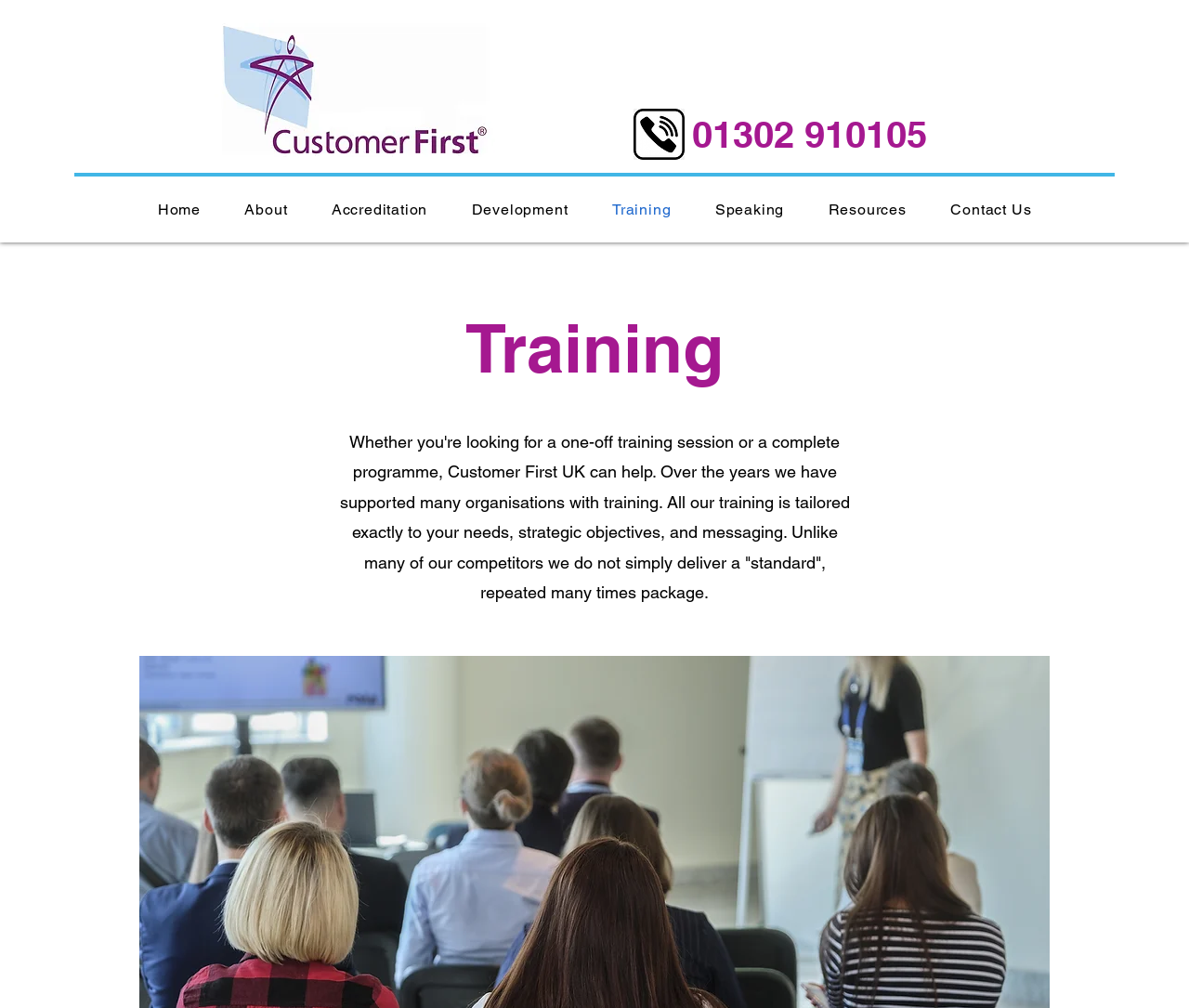Use a single word or phrase to answer the following:
What is the main topic of the webpage?

Training